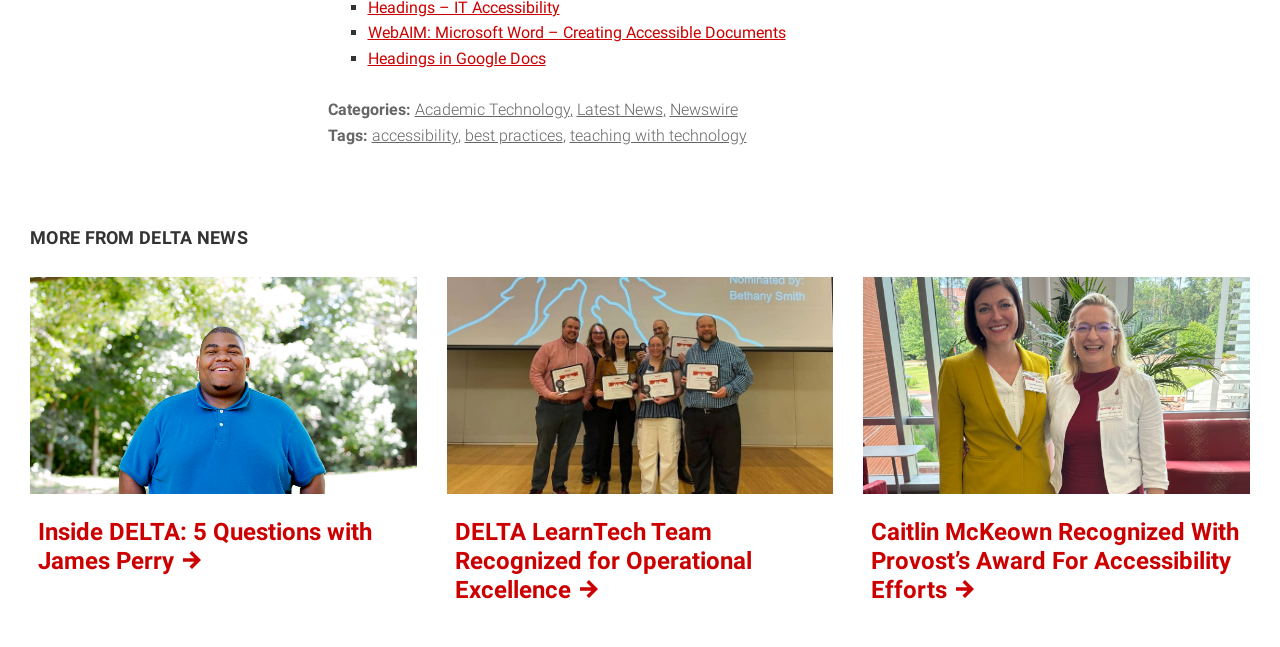Provide a brief response to the question below using a single word or phrase: 
How many images are on the page?

2